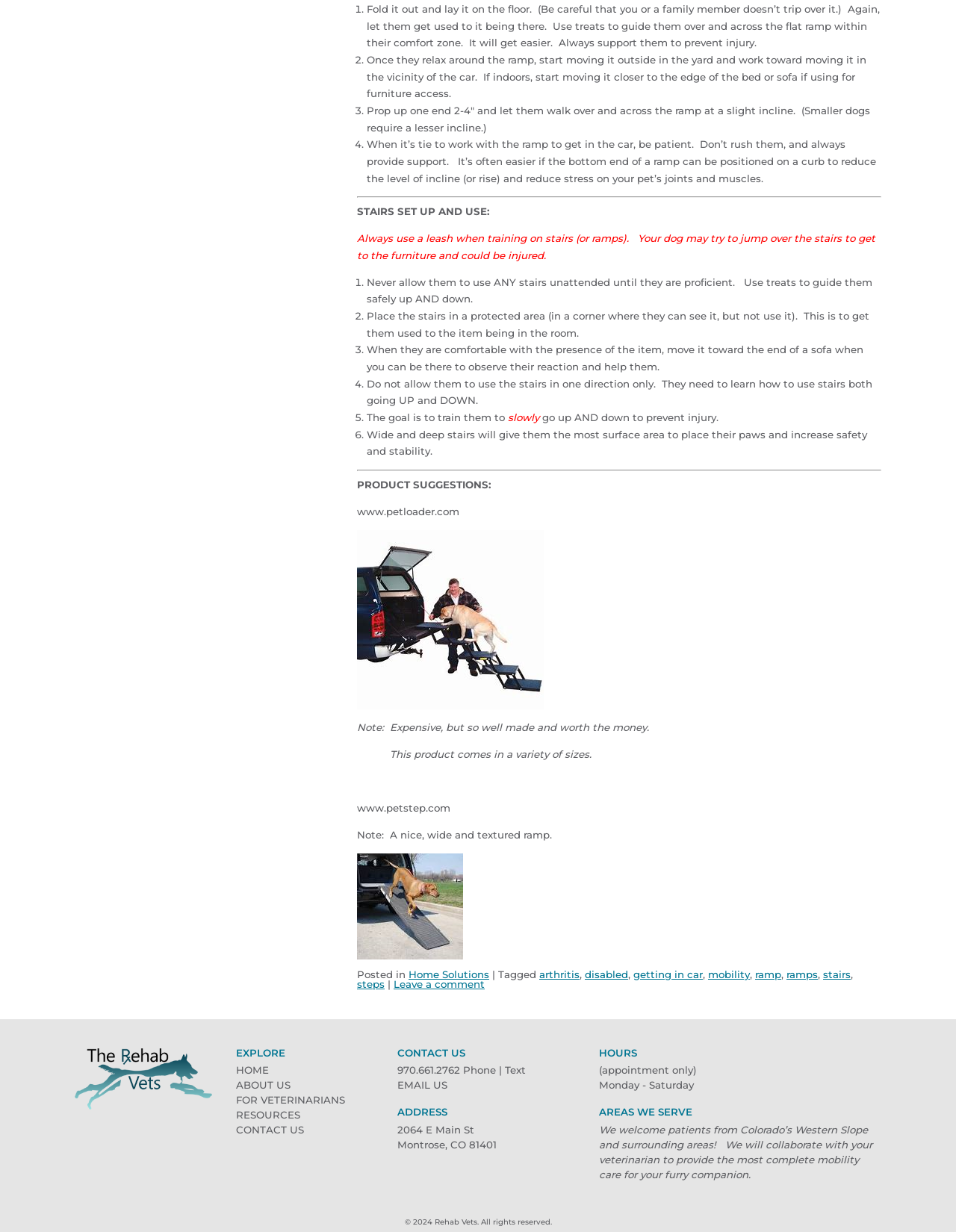What is the purpose of the ramp?
Using the image, respond with a single word or phrase.

To help pets get in and out of a car